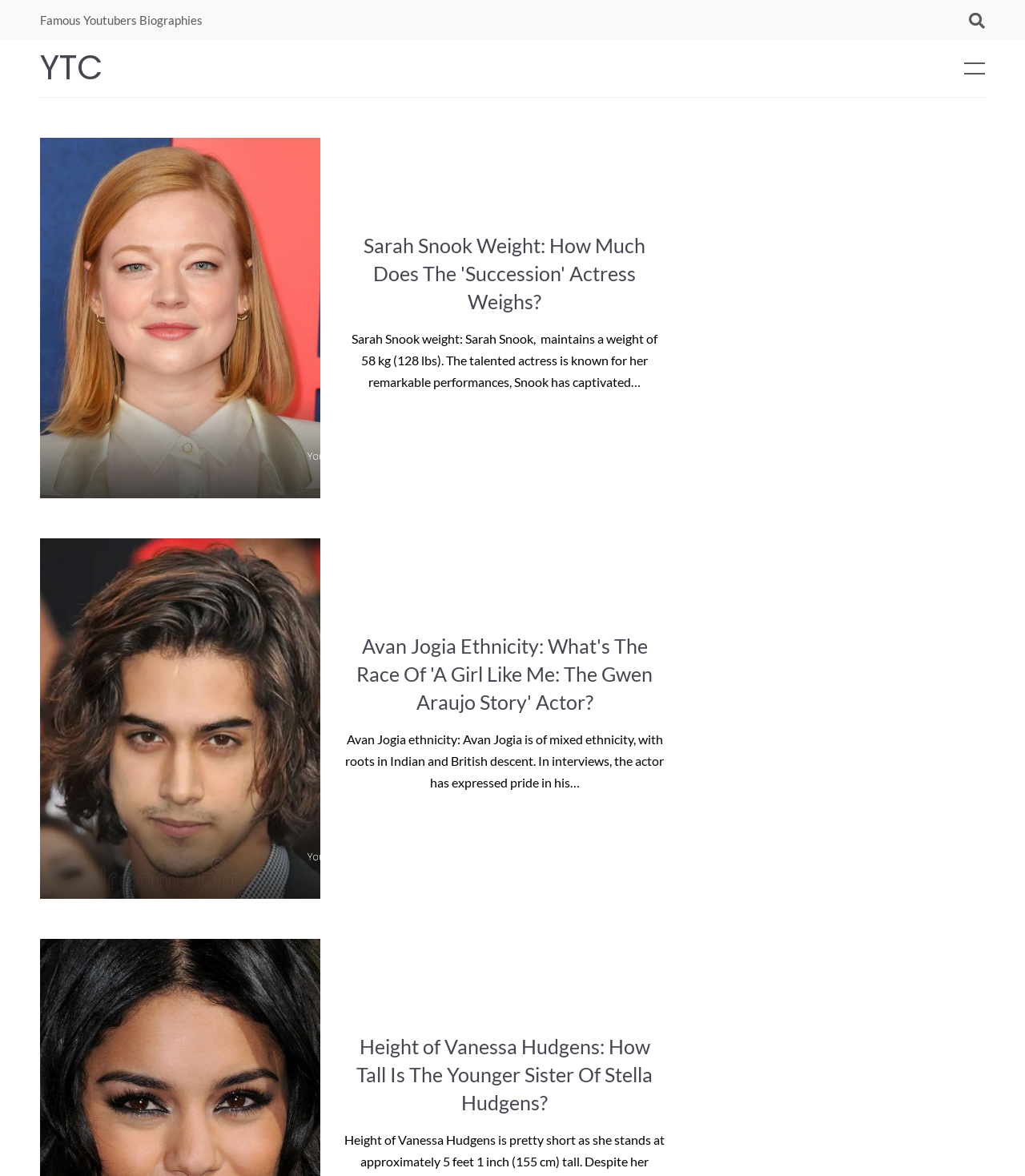Convey a detailed summary of the webpage, mentioning all key elements.

This webpage is about famous YouTubers' biographies, featuring their personal life, education, background, careers, and more. At the top left, there is a link labeled "YTC" and a button with no text. On the top right, there are two buttons, one with a search icon and another with no text.

Below the top section, there are three articles, each containing a link, a heading, and a static text. The first article is about Sarah Snook's weight, with a heading that asks how much the "Succession" actress weighs. The static text provides the answer, stating that she maintains a weight of 58 kg (128 lbs). 

The second article is about Avan Jogia's ethnicity, with a heading that asks about the race of the "A Girl Like Me: The Gwen Araujo Story" actor. The static text explains that Avan Jogia is of mixed ethnicity, with roots in Indian and British descent.

The third article is about Vanessa Hudgens' height, with a heading that asks how tall the younger sister of Stella Hudgens is.